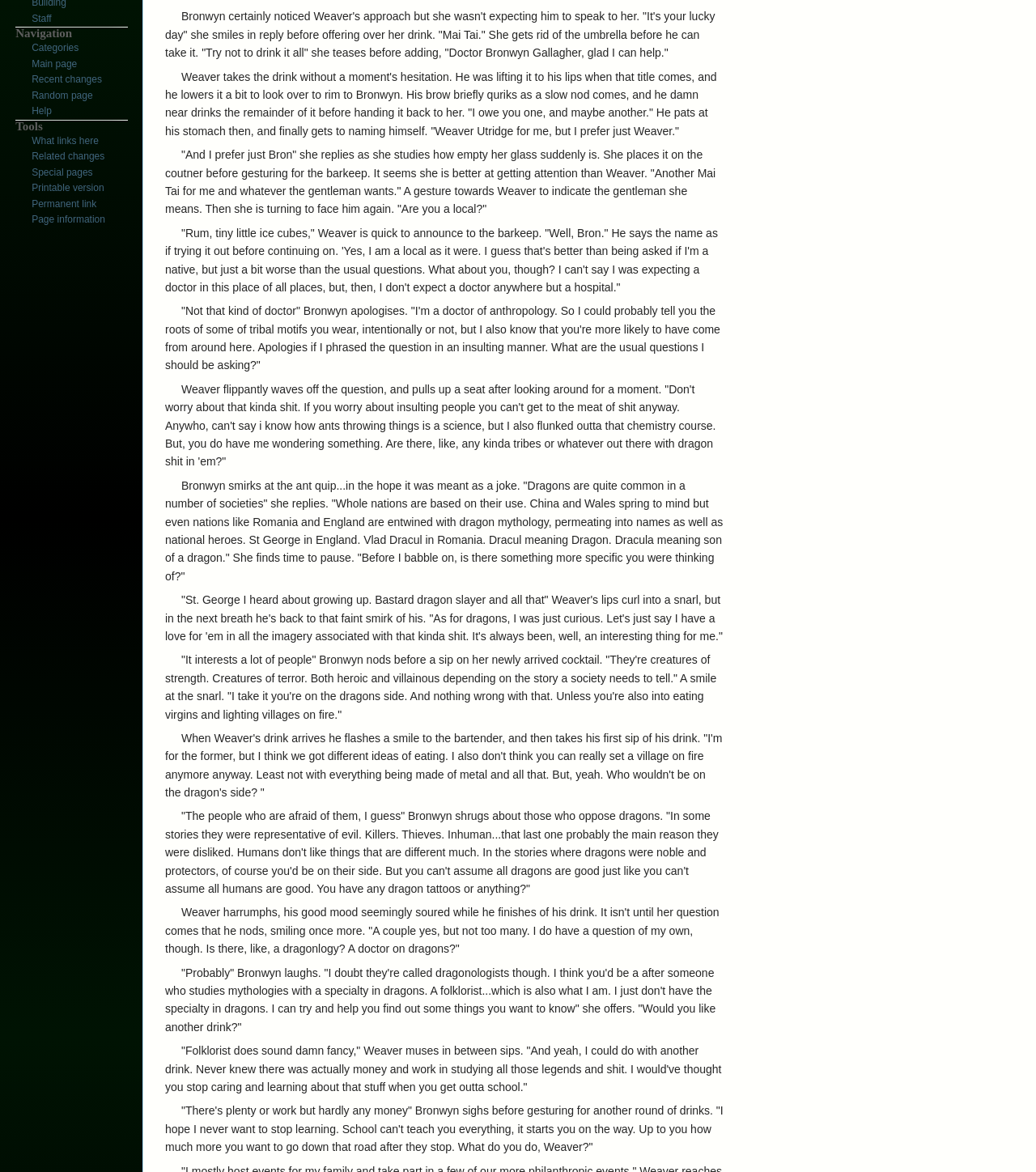Given the element description "Page information", identify the bounding box of the corresponding UI element.

[0.031, 0.182, 0.102, 0.192]